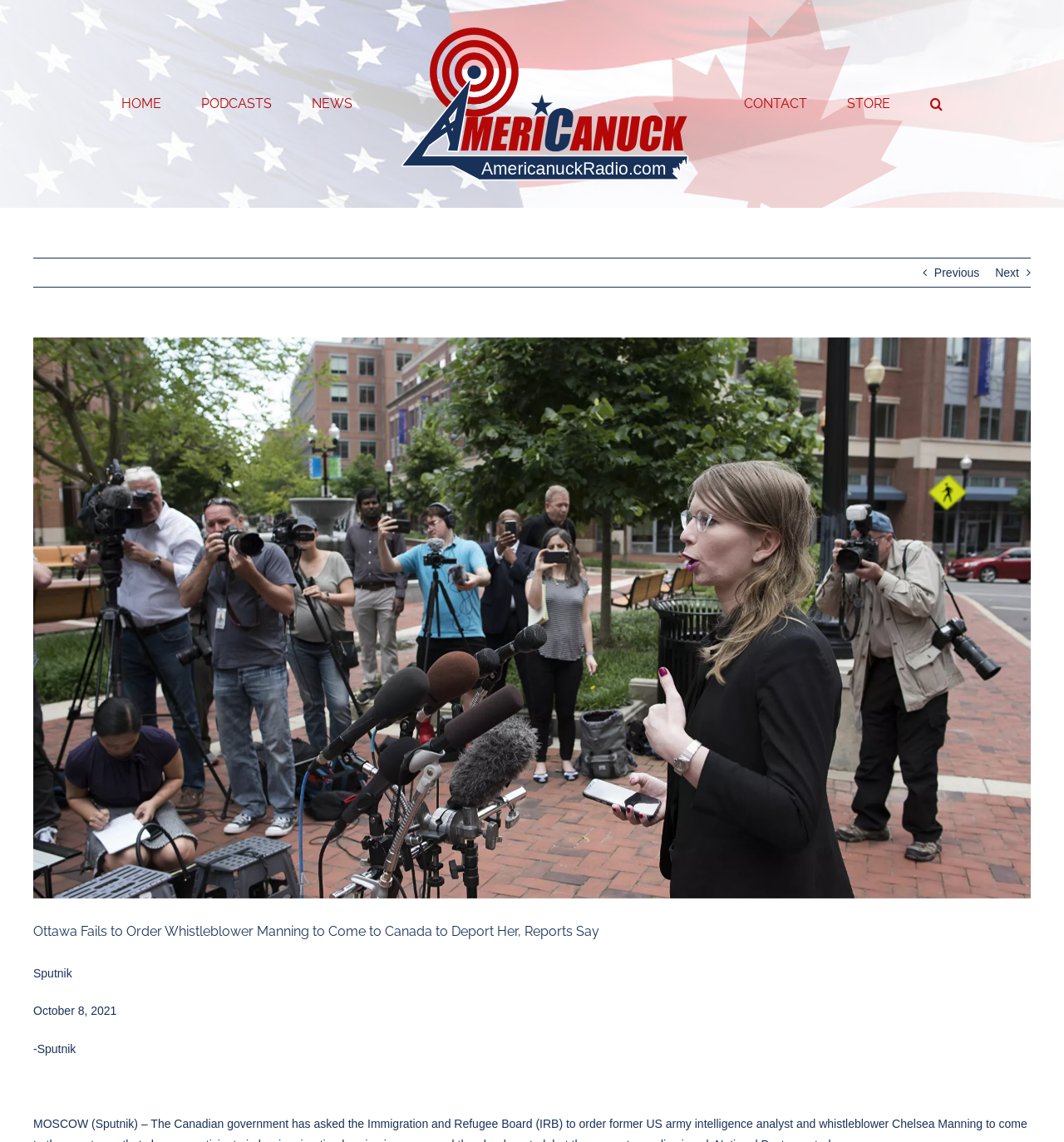Find the bounding box coordinates of the clickable element required to execute the following instruction: "search something". Provide the coordinates as four float numbers between 0 and 1, i.e., [left, top, right, bottom].

[0.874, 0.06, 0.886, 0.121]